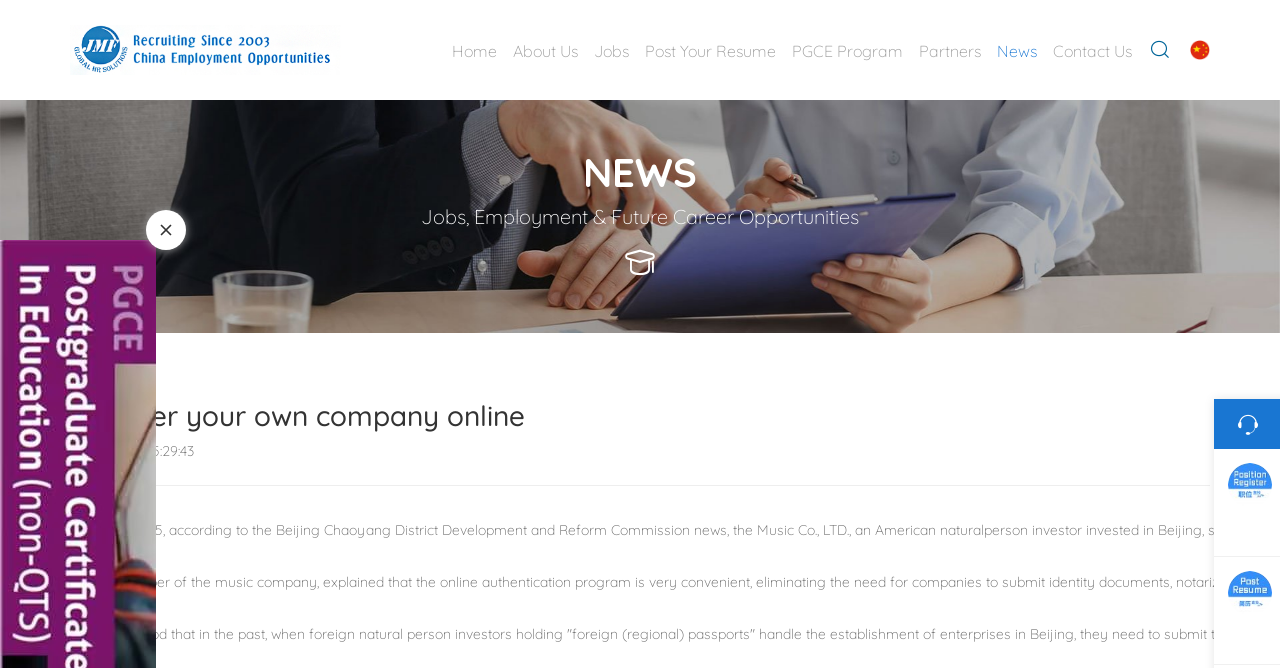What is the company name?
Refer to the image and provide a concise answer in one word or phrase.

Qingdao JMF Economy & Culture Consulting Co., Ltd.